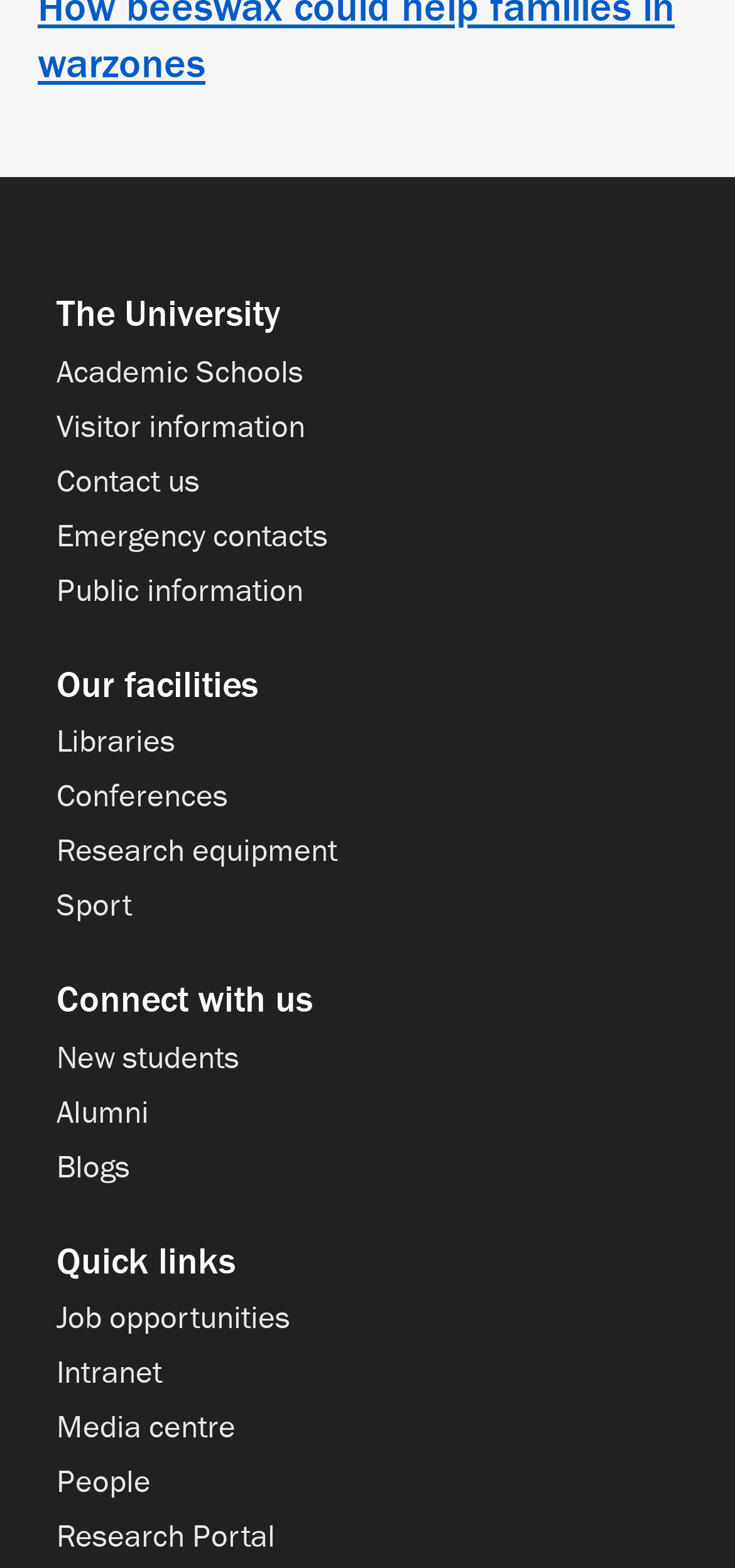What is the topic of the first news item?
Look at the webpage screenshot and answer the question with a detailed explanation.

The first news item is a heading element with the text 'Underwater signals generated by open sea airplane crashes could be key to detecting final resting place of MH370', which suggests that the topic is related to MH370.